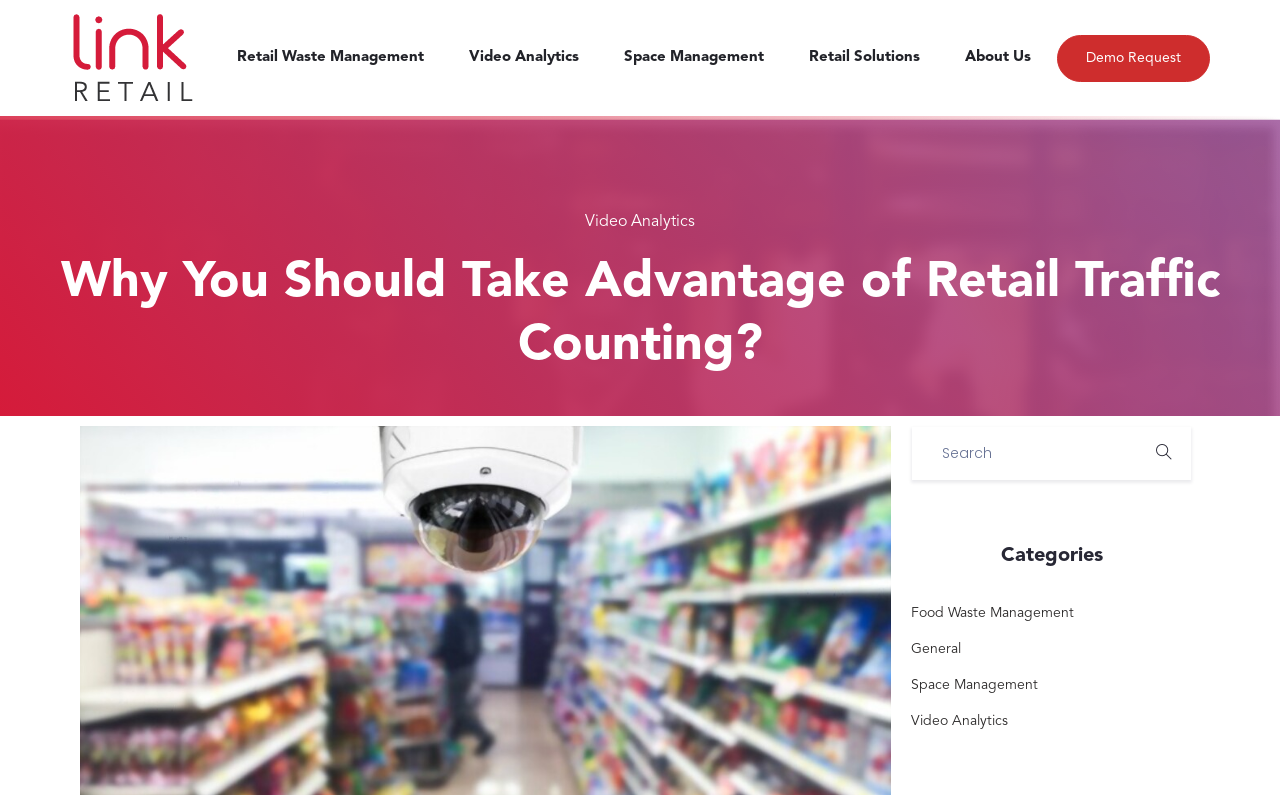What is the topic of the webpage?
Please provide a single word or phrase answer based on the image.

Retail and grocery